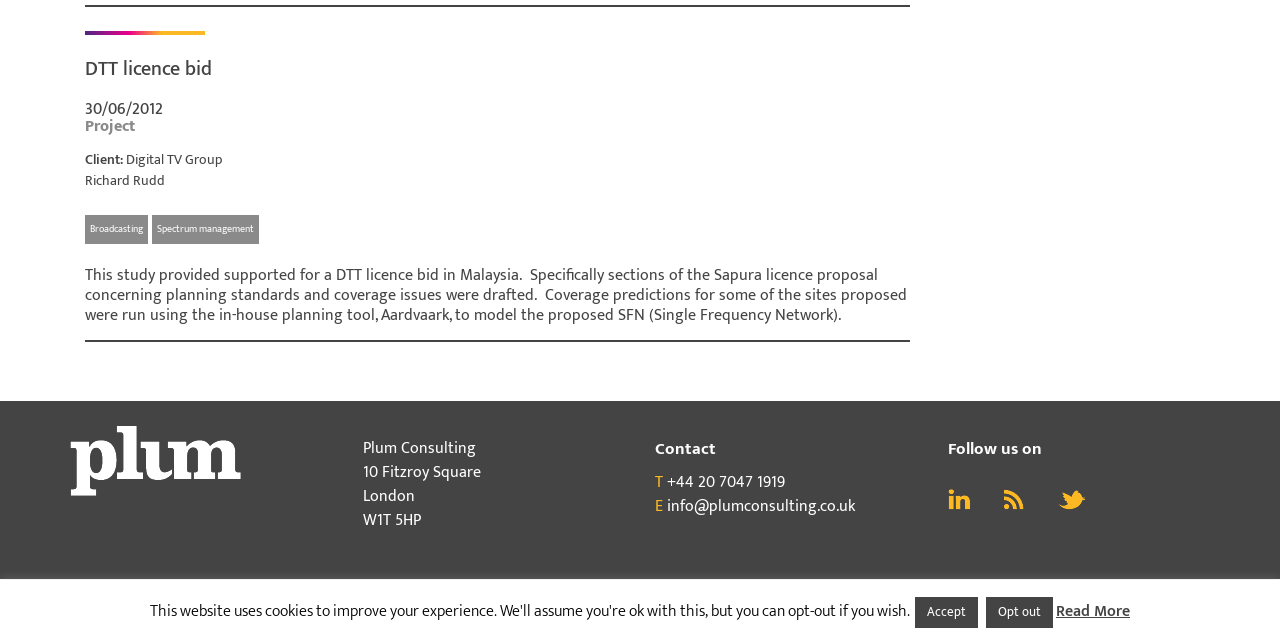Bounding box coordinates are to be given in the format (top-left x, top-left y, bottom-right x, bottom-right y). All values must be floating point numbers between 0 and 1. Provide the bounding box coordinate for the UI element described as: Accept

[0.715, 0.933, 0.764, 0.981]